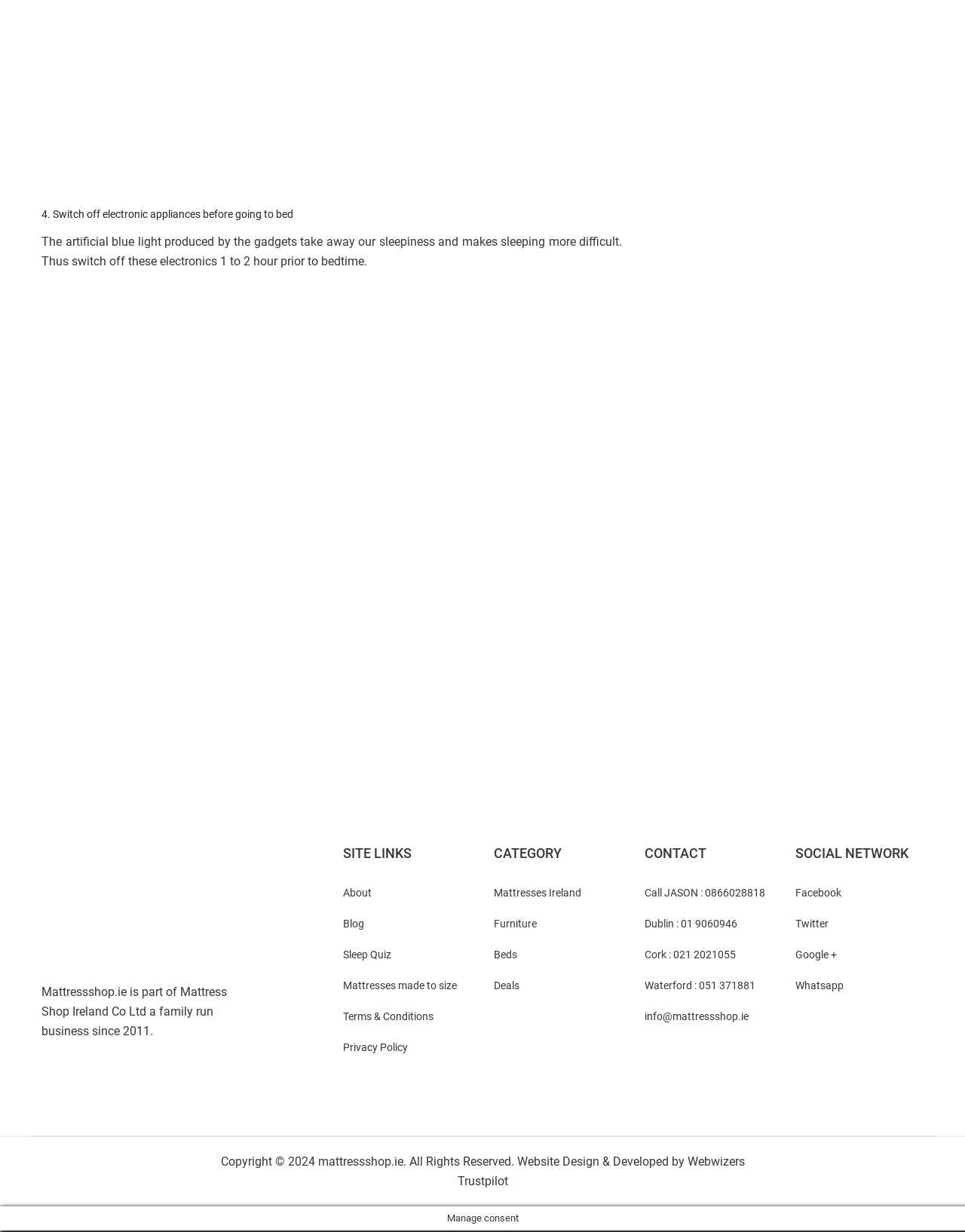Provide the bounding box coordinates for the UI element described in this sentence: "Deals". The coordinates should be four float values between 0 and 1, i.e., [left, top, right, bottom].

[0.512, 0.795, 0.538, 0.805]